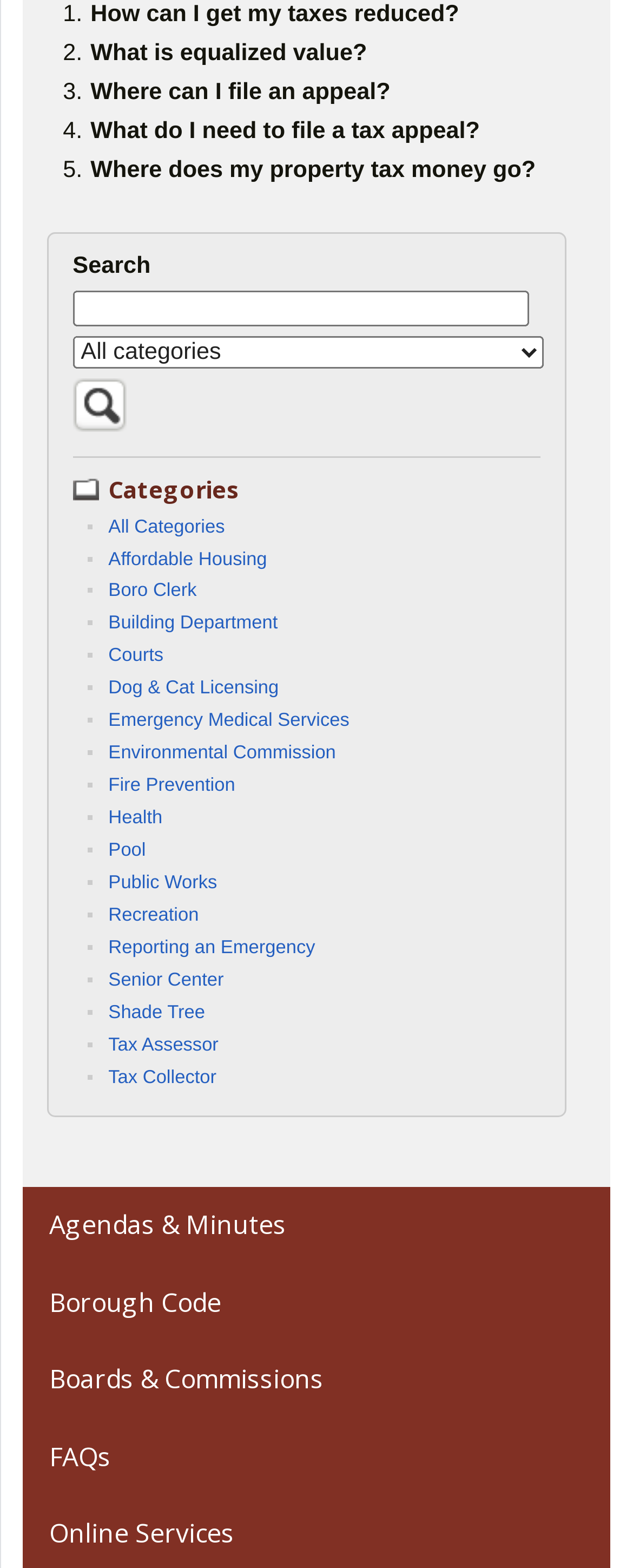Determine the bounding box coordinates of the element's region needed to click to follow the instruction: "Learn about tax assessment". Provide these coordinates as four float numbers between 0 and 1, formatted as [left, top, right, bottom].

[0.171, 0.661, 0.345, 0.673]